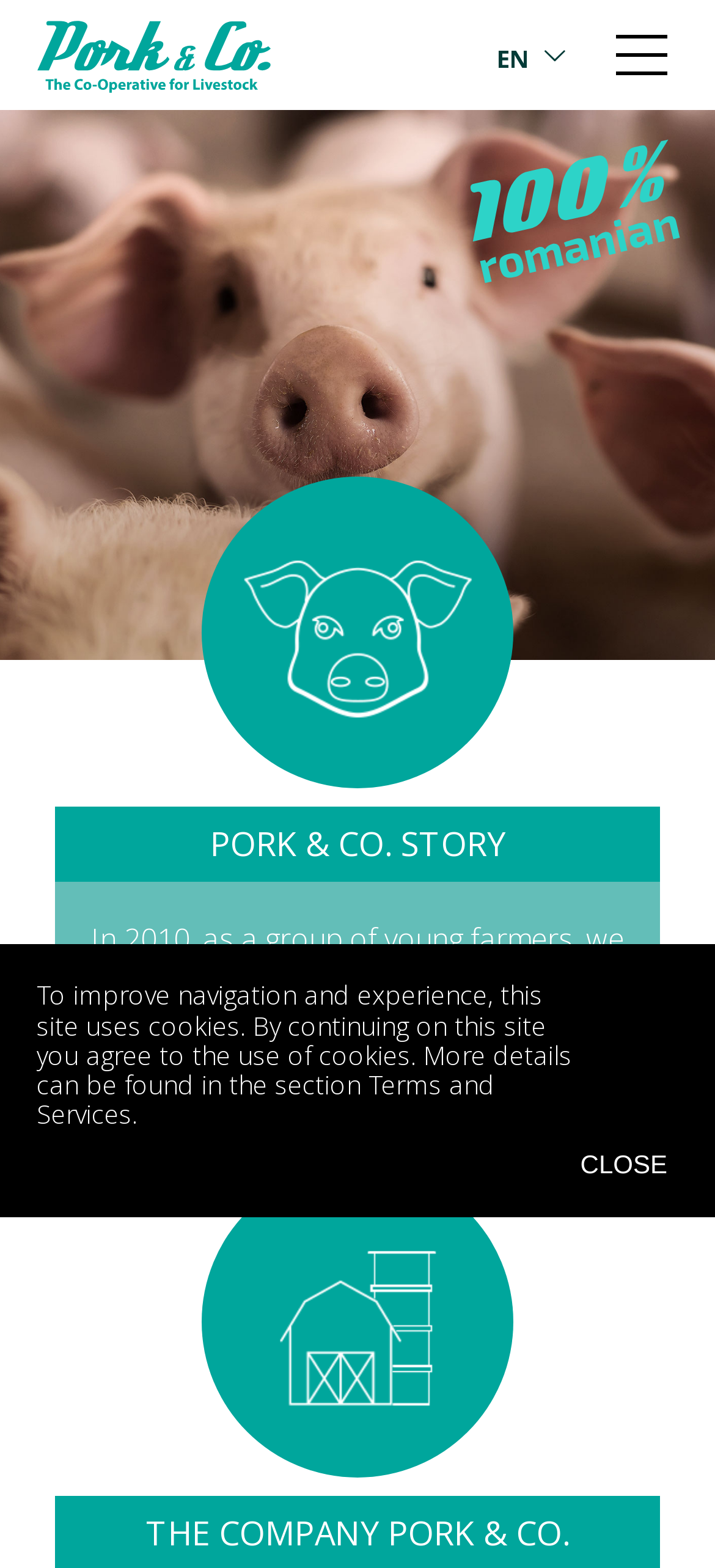Summarize the webpage in an elaborate manner.

The webpage is about the story of Pork & Co., a cooperative of young farmers. At the top left, there is a layout table with a link and a static text "EN" next to it, indicating a language selection option. Below this, there is a static text describing the use of cookies on the site, followed by a link to "Terms and Services". 

On the right side of the cookie notification, there is a "CLOSE" button. Below the cookie notification, there is a prominent link, and above it, there is a static text "PORK & CO. STORY" in a larger font. 

The main content of the page is a layout table that takes up most of the page, containing a static text that describes the story of Pork & Co., which started as a group of young farmers in 2010 aiming to become a major player on the Romanian pork market. 

At the bottom of the page, there is another link, and above it, there is a static text "THE COMPANY PORK & CO." in a larger font. Overall, the page has a simple and clean layout, with a focus on telling the story of Pork & Co.